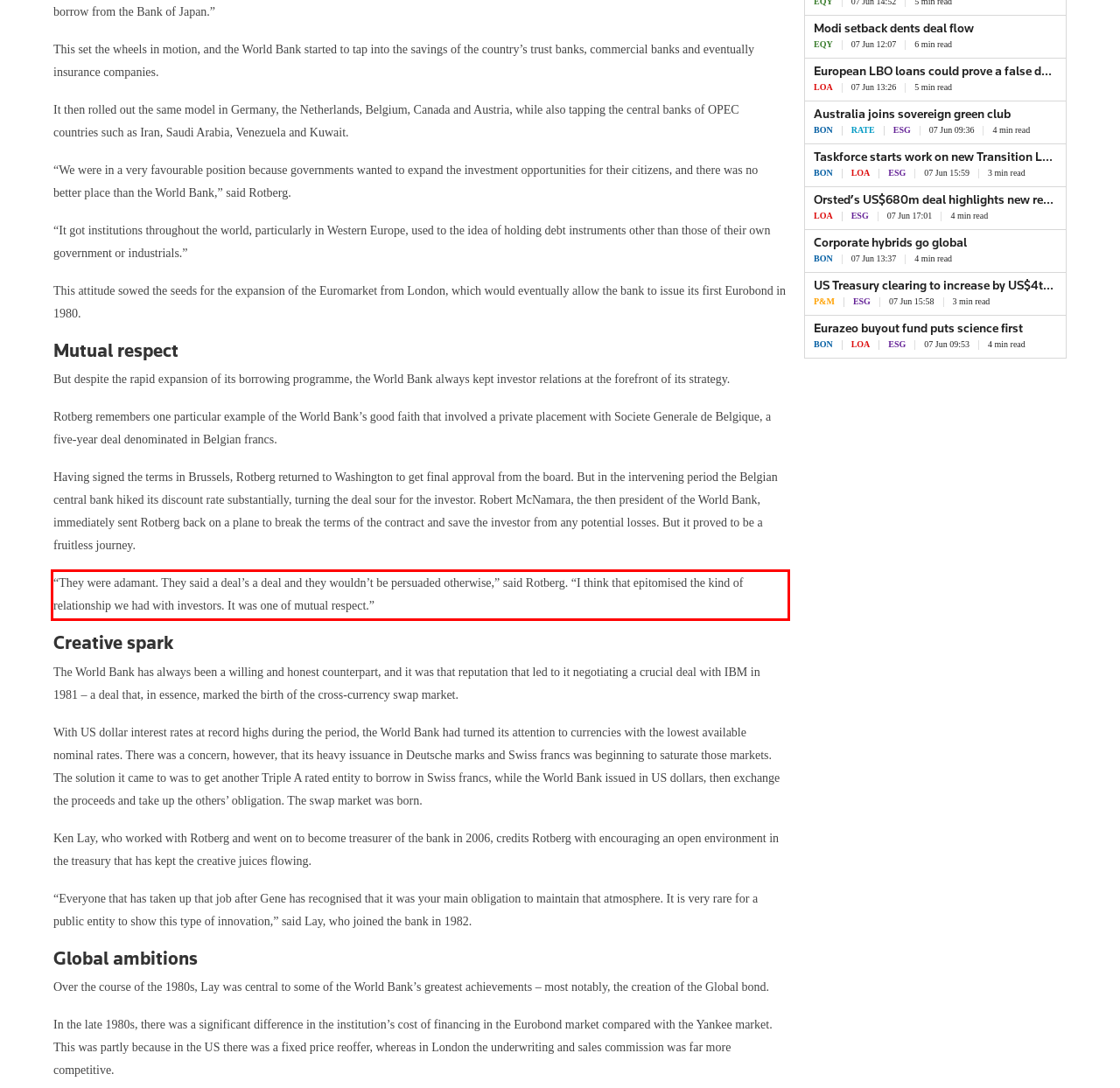Given the screenshot of a webpage, identify the red rectangle bounding box and recognize the text content inside it, generating the extracted text.

“They were adamant. They said a deal’s a deal and they wouldn’t be persuaded otherwise,” said Rotberg. “I think that epitomised the kind of relationship we had with investors. It was one of mutual respect.”